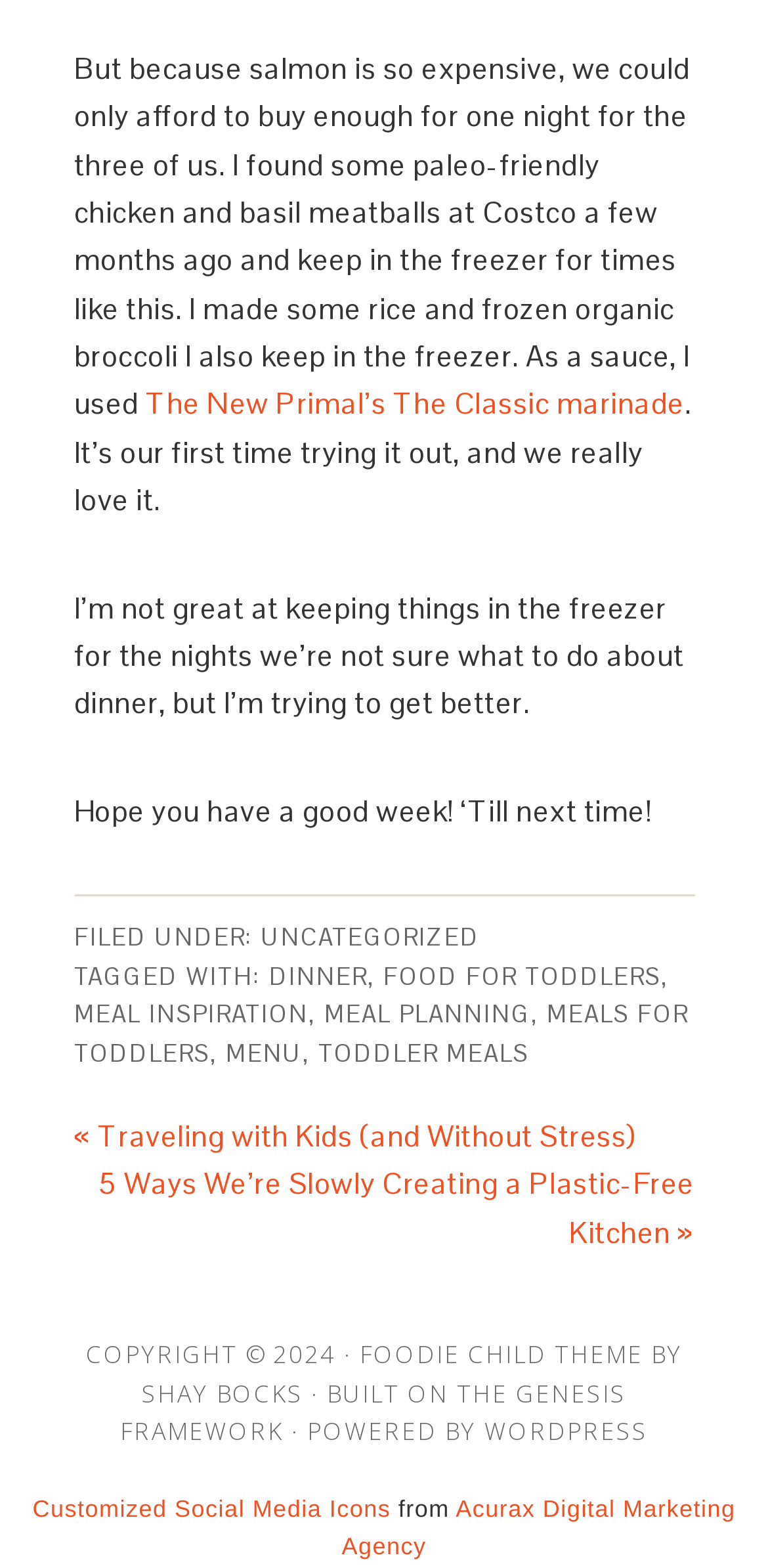Find the bounding box coordinates of the element to click in order to complete the given instruction: "Learn more about 'FOODIE CHILD THEME'."

[0.468, 0.853, 0.837, 0.875]